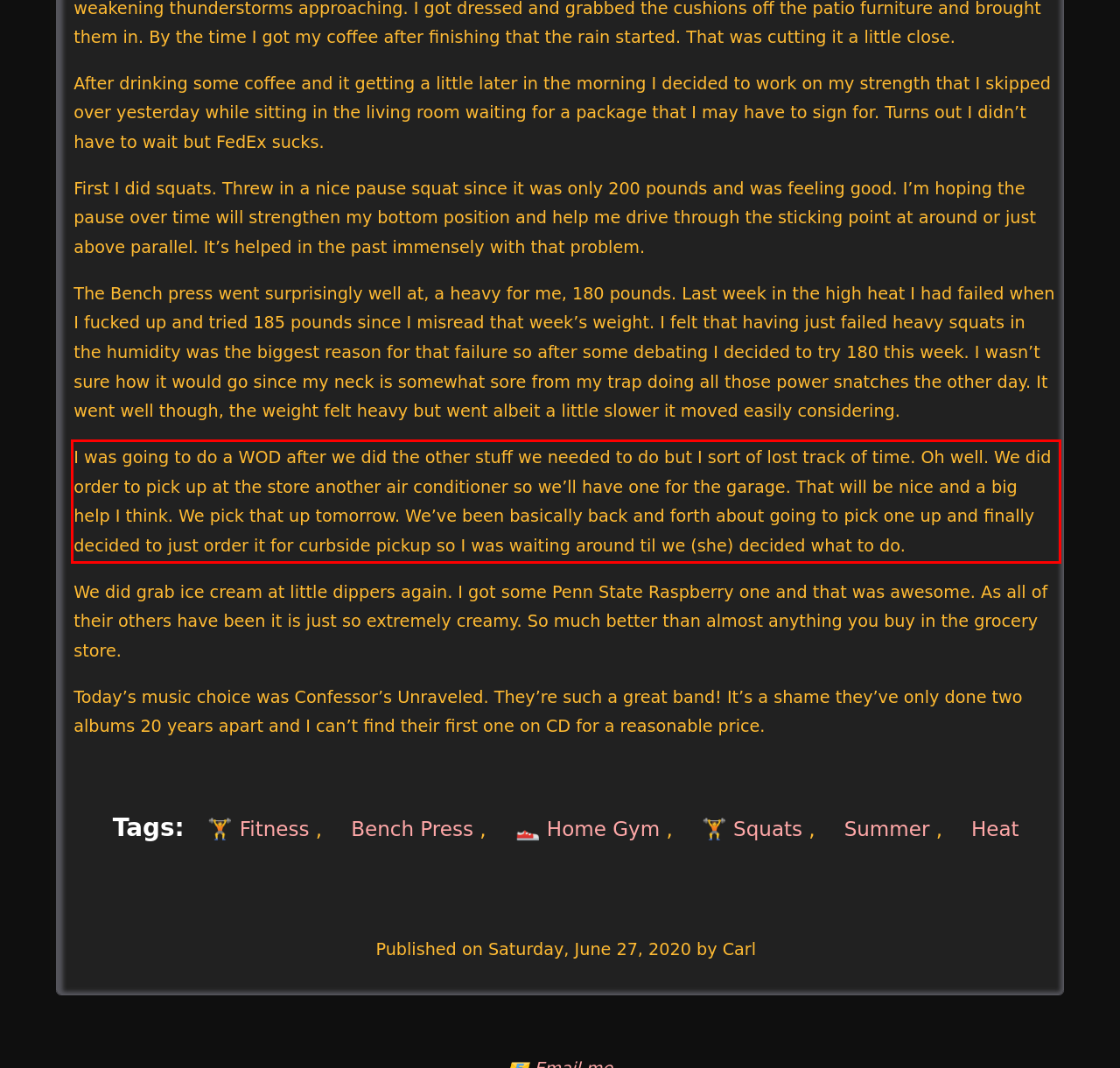You are presented with a screenshot containing a red rectangle. Extract the text found inside this red bounding box.

I was going to do a WOD after we did the other stuff we needed to do but I sort of lost track of time. Oh well. We did order to pick up at the store another air conditioner so we’ll have one for the garage. That will be nice and a big help I think. We pick that up tomorrow. We’ve been basically back and forth about going to pick one up and finally decided to just order it for curbside pickup so I was waiting around til we (she) decided what to do.